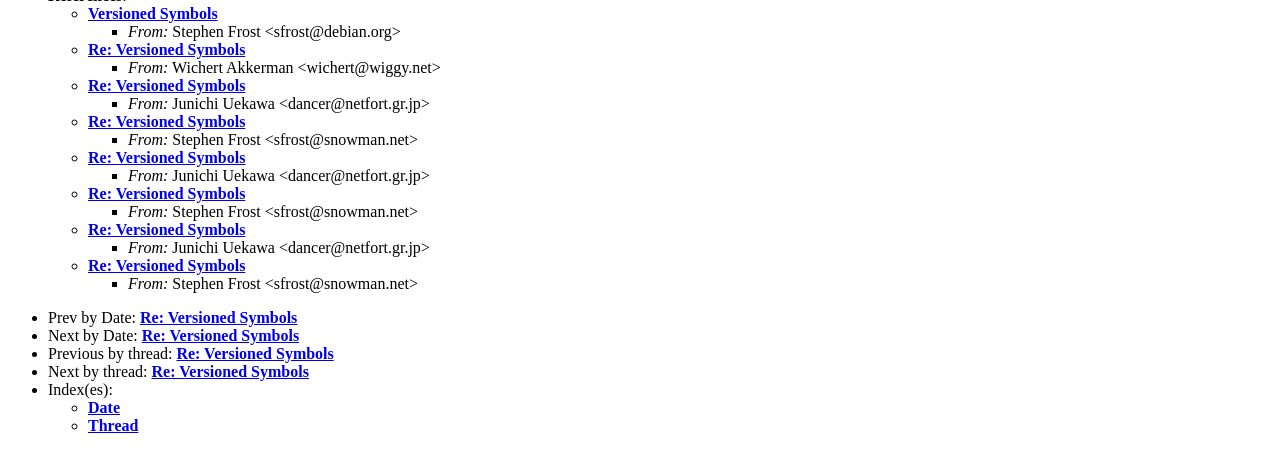Locate the bounding box coordinates of the element to click to perform the following action: 'View messages by thread'. The coordinates should be given as four float values between 0 and 1, in the form of [left, top, right, bottom].

[0.069, 0.924, 0.108, 0.962]